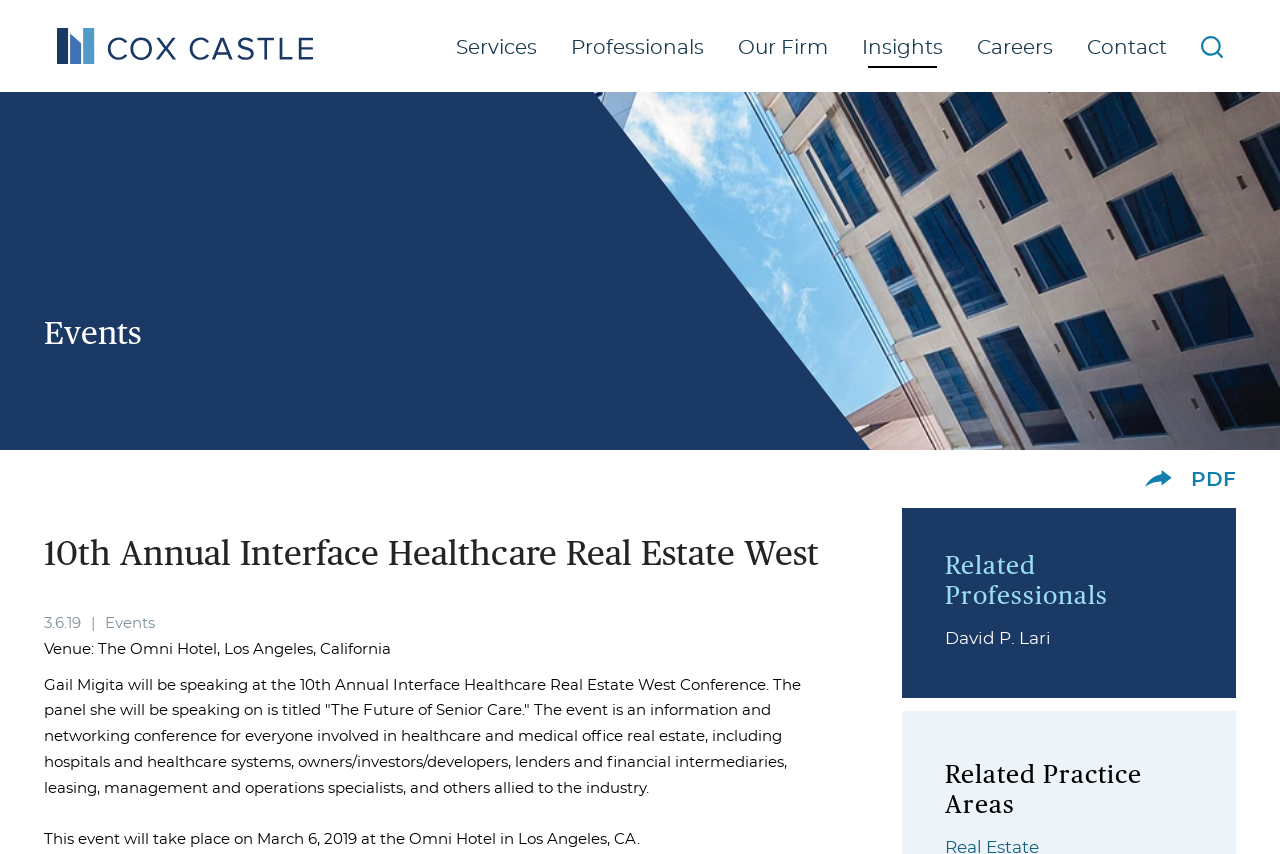Locate the bounding box coordinates of the region to be clicked to comply with the following instruction: "Search for something". The coordinates must be four float numbers between 0 and 1, in the form [left, top, right, bottom].

[0.925, 0.03, 0.969, 0.084]